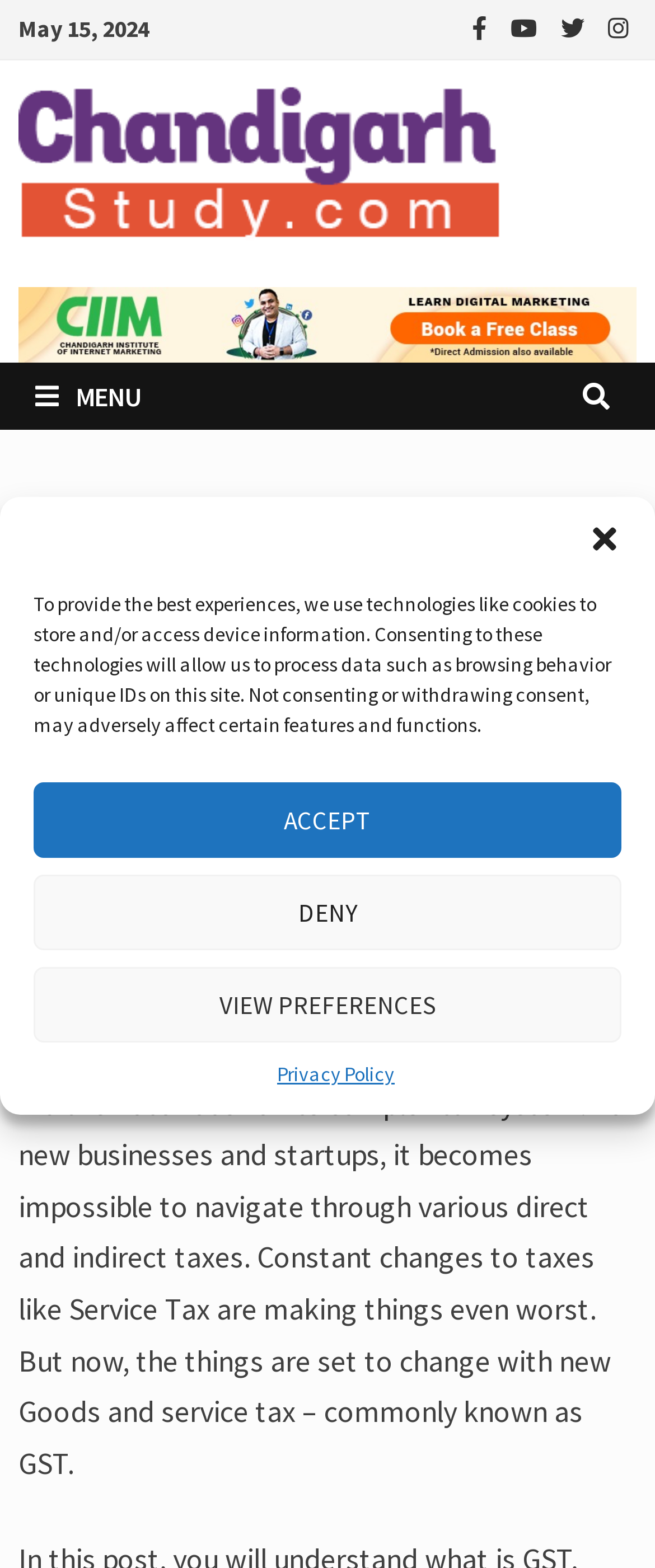Locate the bounding box coordinates of the area where you should click to accomplish the instruction: "Click the CHANDIGARH link".

[0.029, 0.324, 0.241, 0.343]